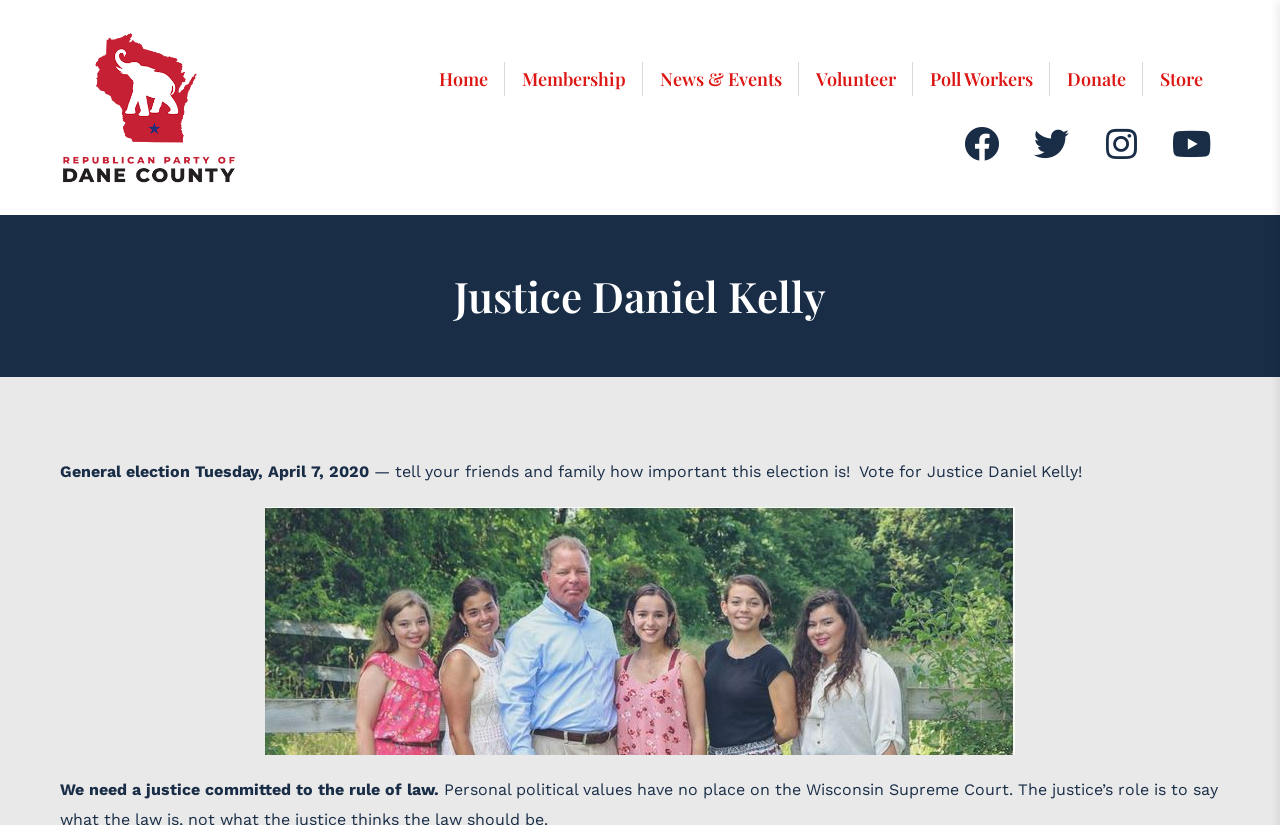Please specify the bounding box coordinates of the clickable region to carry out the following instruction: "Go to the News & Events page". The coordinates should be four float numbers between 0 and 1, in the format [left, top, right, bottom].

[0.516, 0.052, 0.611, 0.14]